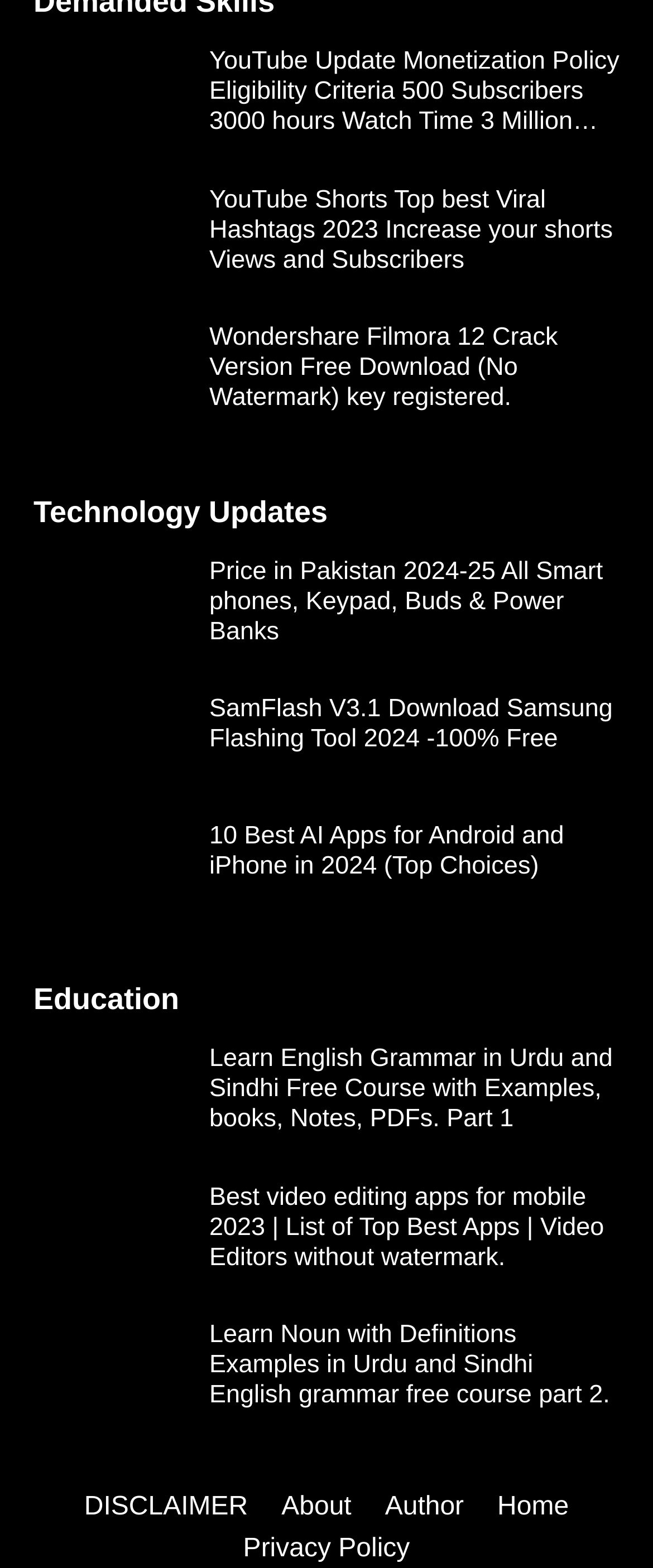Pinpoint the bounding box coordinates of the clickable element needed to complete the instruction: "Explore Education". The coordinates should be provided as four float numbers between 0 and 1: [left, top, right, bottom].

[0.051, 0.622, 0.949, 0.653]